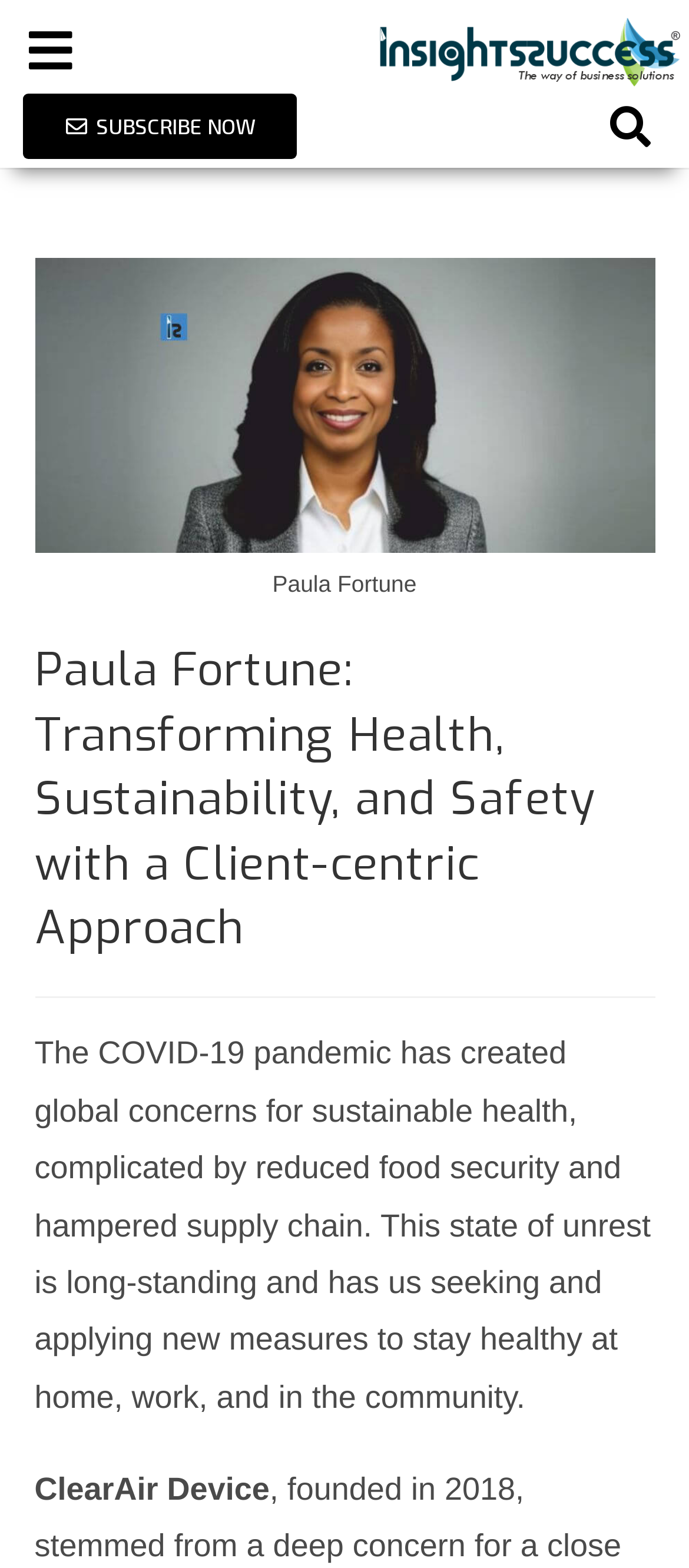Offer a thorough description of the webpage.

The webpage features a prominent header with the title "Paula Fortune: Transforming Health, Sustainability, and Safety with a Client-centric Approach" at the top center of the page. Below the header, there is a large image that spans almost the entire width of the page, with a brief description of the article.

On the top left, there are two links, one with no text and another labeled "Insights Success" accompanied by an image. On the top right, there is a link to "SUBSCRIBE NOW" and a search bar with a "Search" button.

The main content of the page is divided into sections. The first section has a heading with the same title as the page header, followed by a paragraph of text that discusses the COVID-19 pandemic and its impact on global health, food security, and supply chains. The text also mentions the need for new measures to stay healthy.

Below this section, there is a mention of "ClearAir Device", which is likely the company or product being featured in the article. The overall layout of the page is clean, with a clear hierarchy of elements and ample whitespace to separate the different sections.